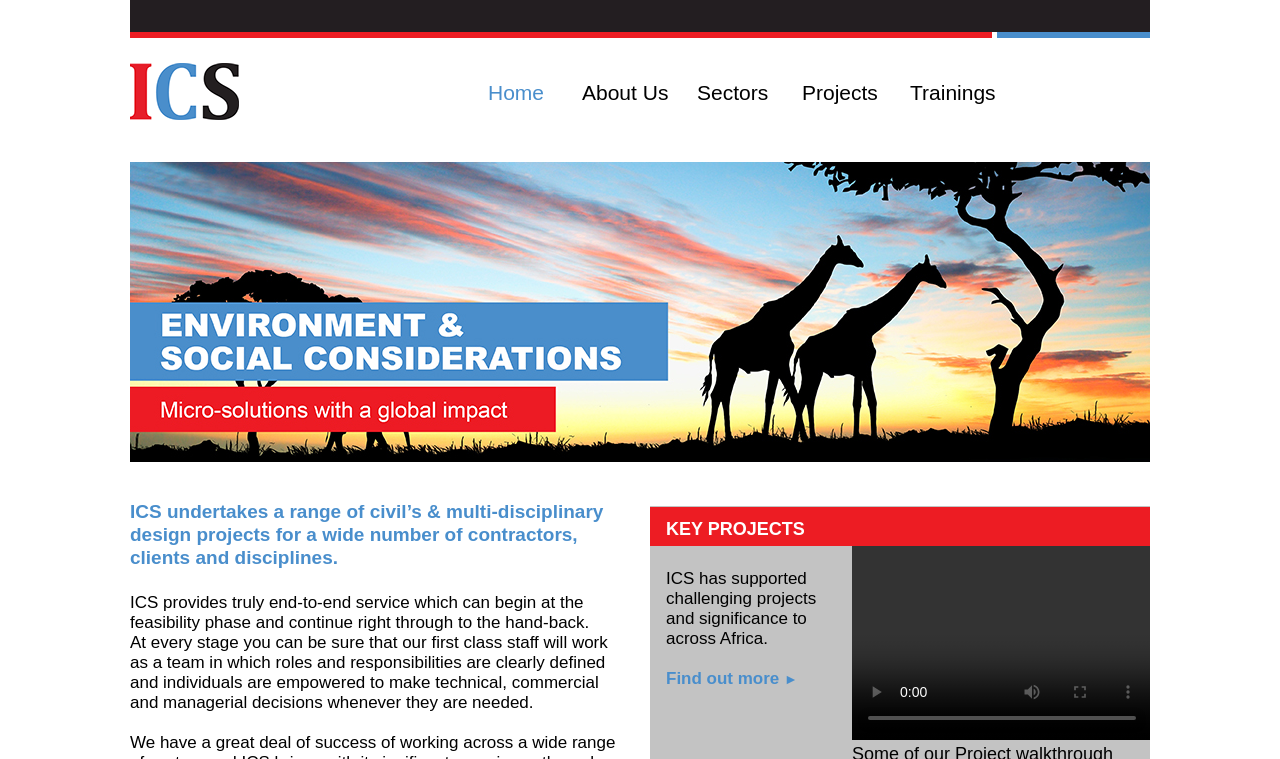What is the company's service range?
Using the image as a reference, answer the question in detail.

Based on the text 'ICS provides truly end-to-end service which can begin at the feasibility phase and continue right through to the hand-back.', it can be inferred that the company's service range is from feasibility phase to hand-back, which is an end-to-end service.